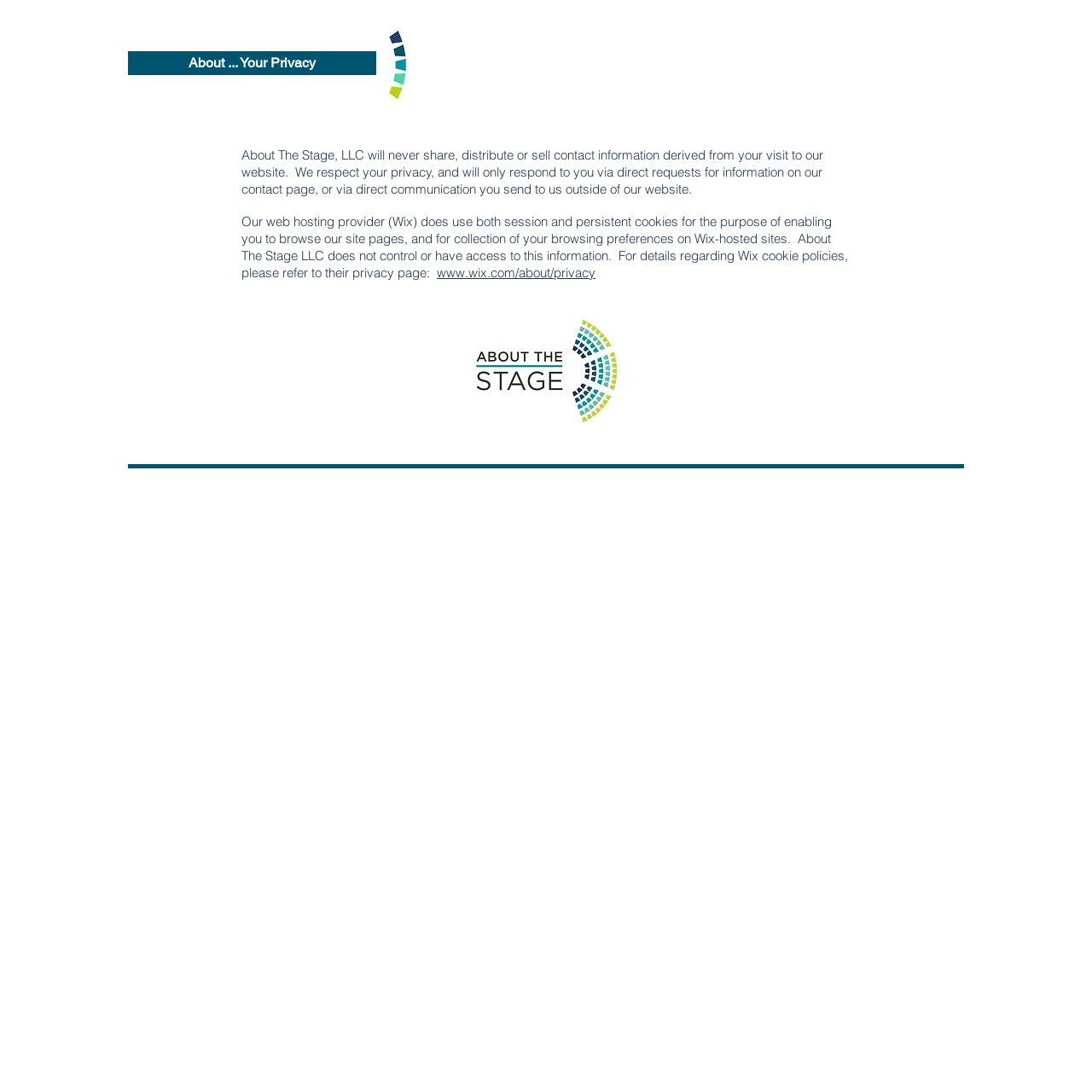Locate the bounding box of the UI element described by: "www.wix.com/about/privacy" in the given webpage screenshot.

[0.4, 0.242, 0.545, 0.257]